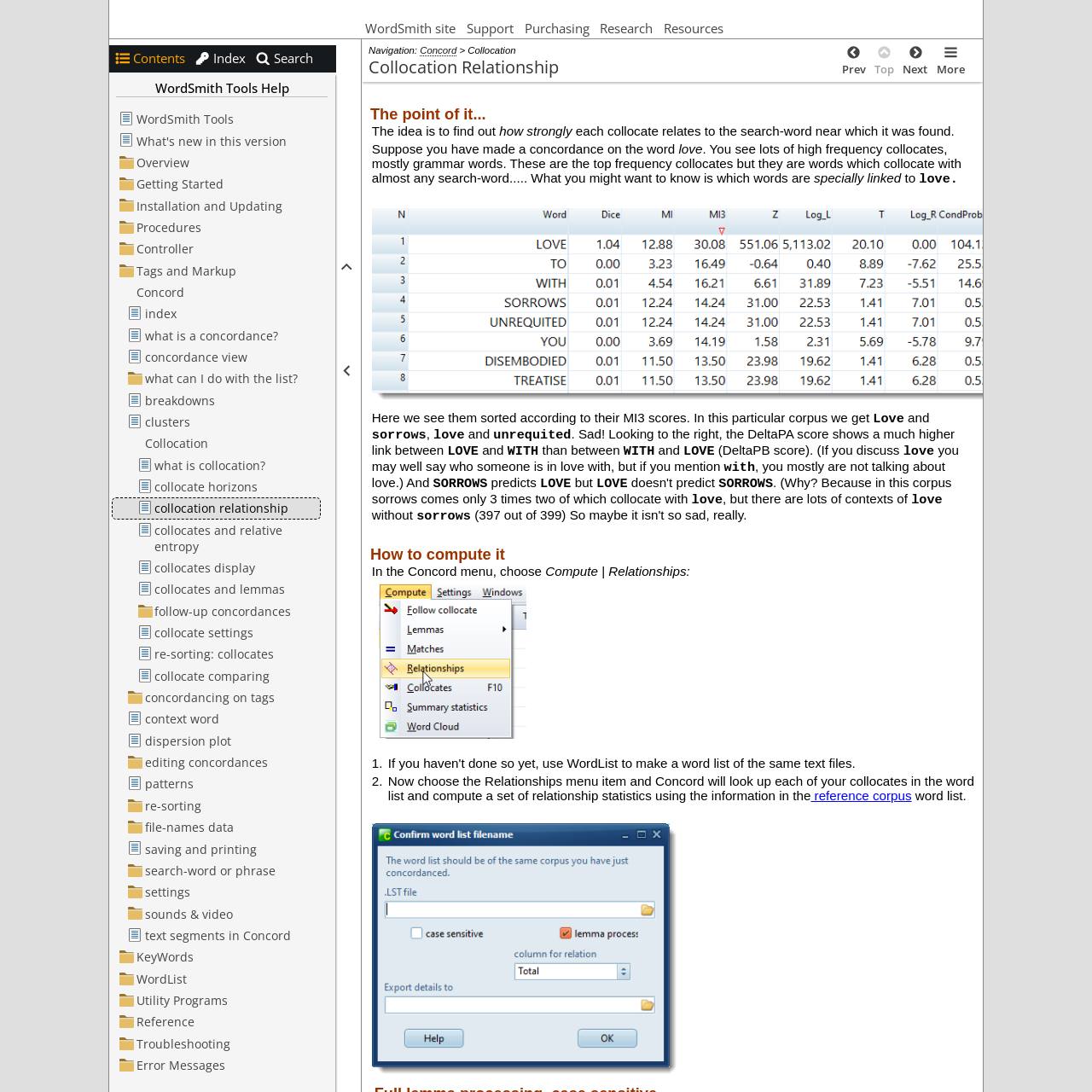Find the bounding box coordinates for the area that should be clicked to accomplish the instruction: "Click on the 'Next' button".

[0.825, 0.039, 0.852, 0.072]